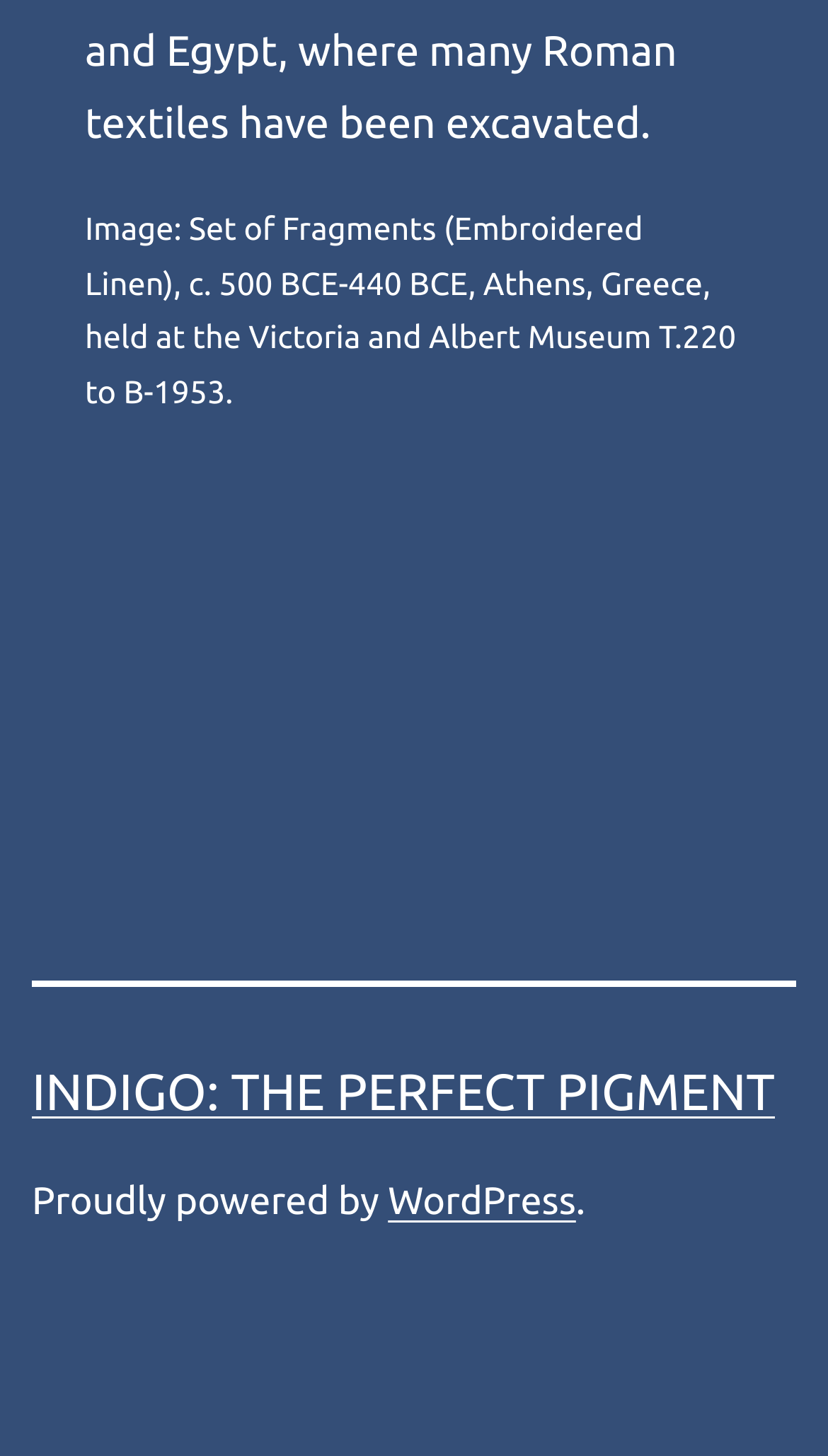Find the bounding box of the UI element described as: "WordPress". The bounding box coordinates should be given as four float values between 0 and 1, i.e., [left, top, right, bottom].

[0.469, 0.81, 0.696, 0.839]